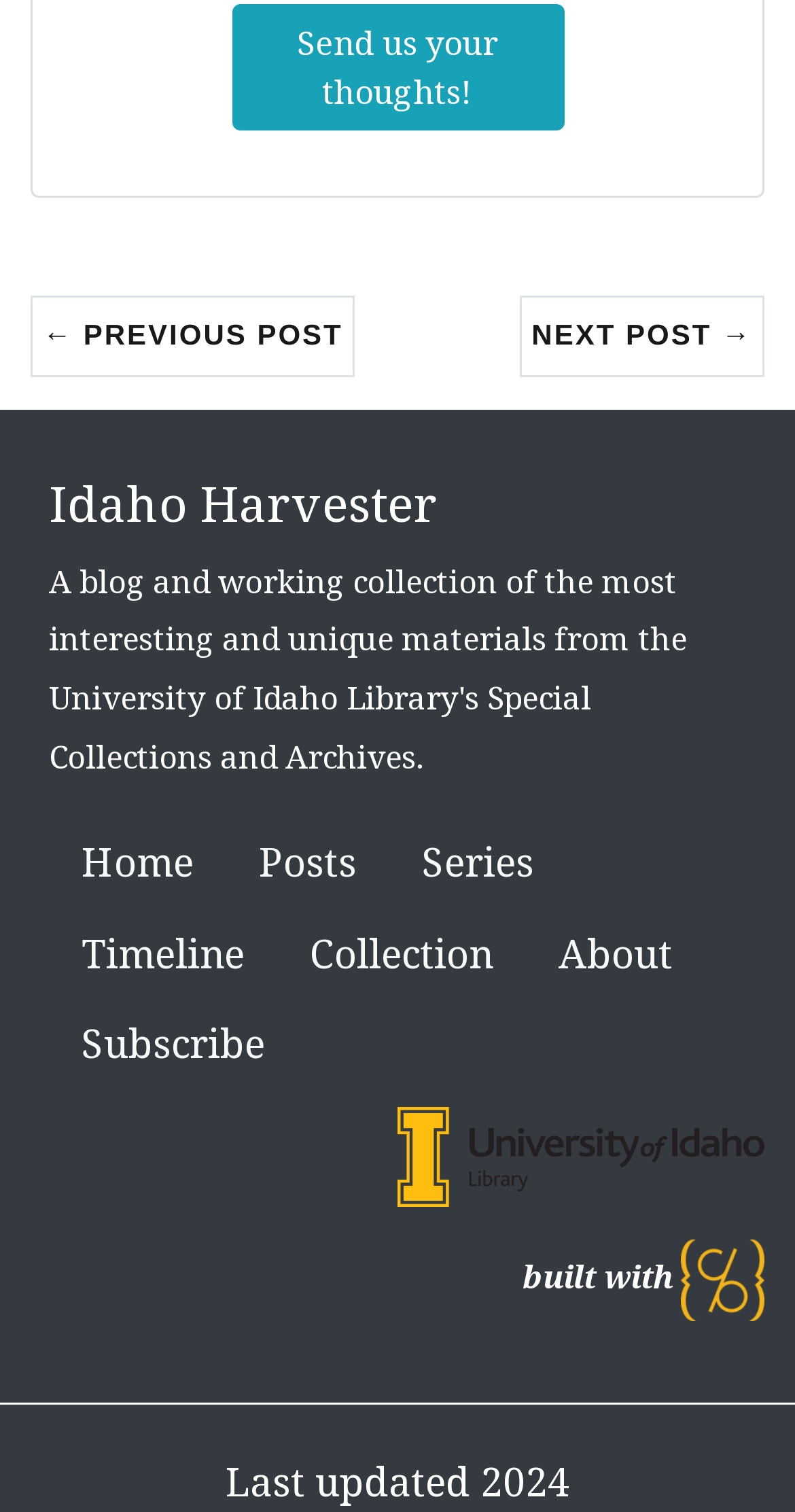Please find the bounding box coordinates of the section that needs to be clicked to achieve this instruction: "Visit 'CollectionBuilder home' page".

[0.857, 0.831, 0.962, 0.859]